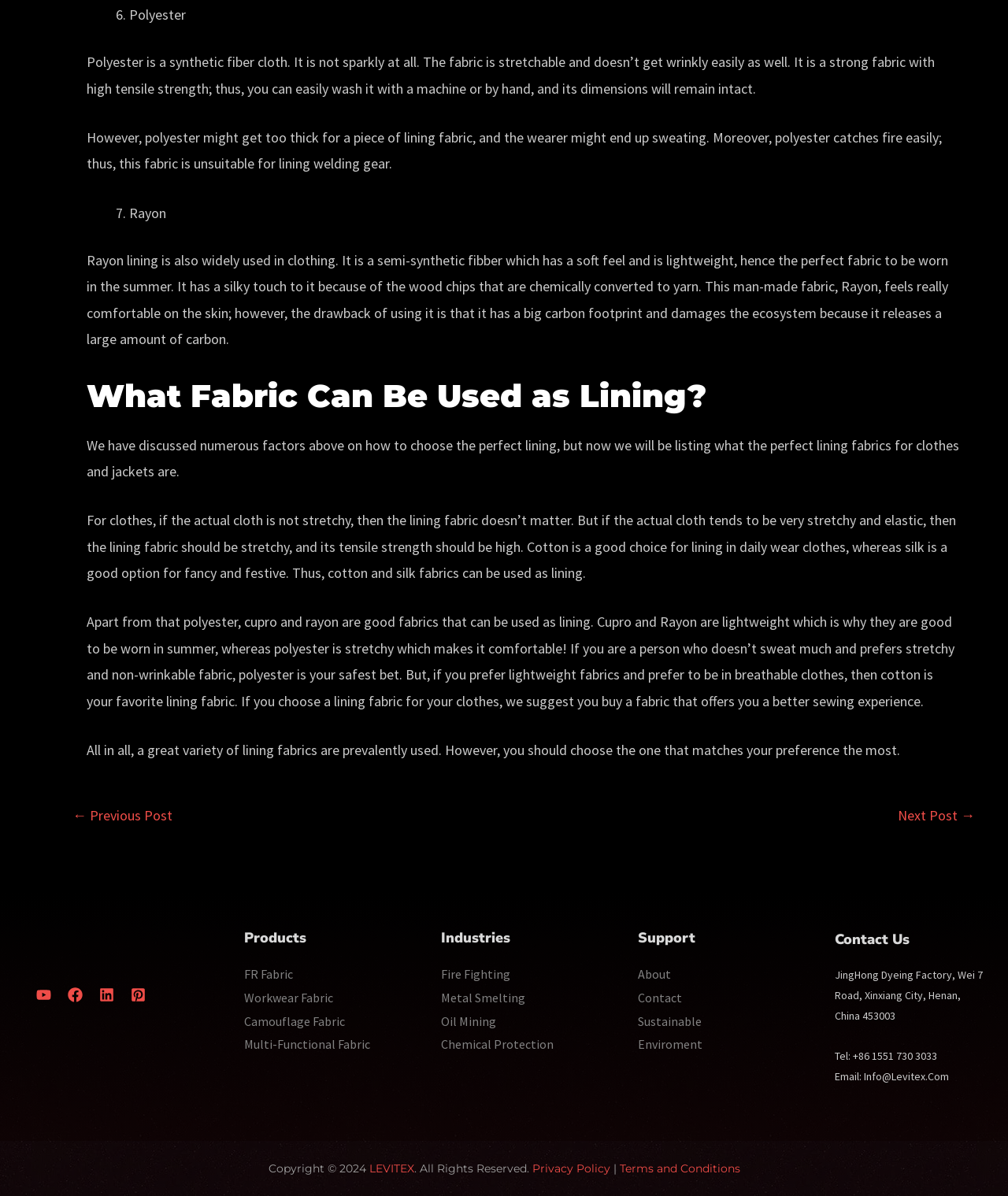What is a good choice for lining in daily wear clothes?
Answer the question in a detailed and comprehensive manner.

According to the webpage, cotton is a good choice for lining in daily wear clothes because it is a comfortable and breathable fabric. It is also mentioned that cotton and silk fabrics can be used as lining, depending on the type of clothing and personal preference.